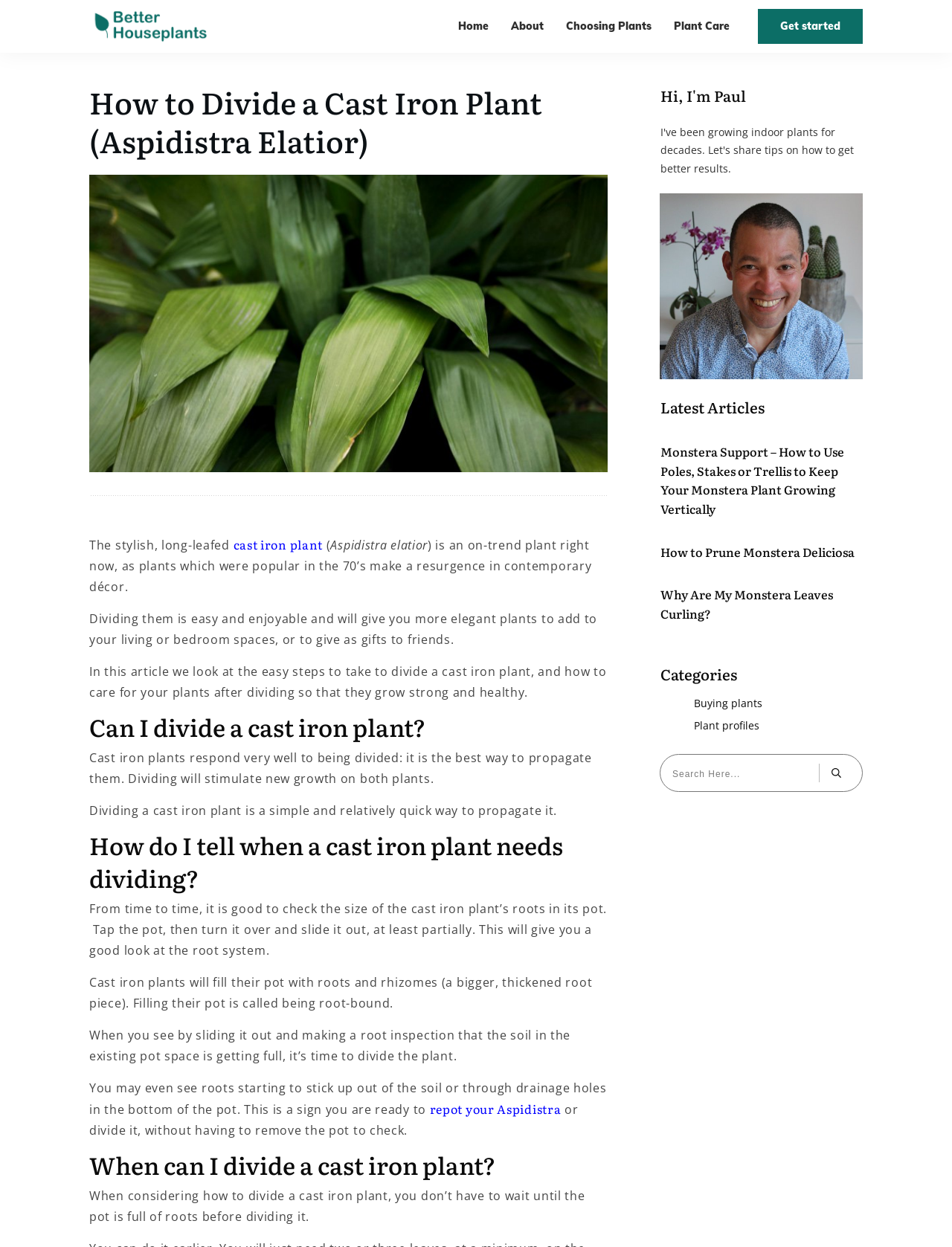Explain the contents of the webpage comprehensively.

This webpage is about dividing a cast iron plant, providing guidance on how to do it and when it's necessary. At the top, there are several links to other pages, including "Home", "About", "Choosing Plants", and "Plant Care". Below these links, there is a table with a "Get started" link.

On the left side, there is a section with a heading "Hi, I'm Paul" and another heading "Latest Articles", which lists three articles about Monstera plants. Below this section, there is a search bar with a "Search" button and an image.

The main content of the webpage is divided into sections, each with a heading. The first section introduces the cast iron plant, describing it as a stylish and on-trend plant that can be easily divided to create more plants. The text explains that dividing the plant will stimulate new growth and is a simple way to propagate it.

The following sections provide guidance on when to divide a cast iron plant, how to check if the plant needs dividing, and when the best time is to do it. The text explains that the plant should be divided when its roots have filled the pot, and provides signs to look out for, such as roots sticking out of the soil or through drainage holes.

Throughout the webpage, there are links to other related articles, such as "How to Prune Monstera Deliciosa" and "Why Are My Monstera Leaves Curling?". The webpage also has a section with categories and a link to "Buying plants" and "Plant profiles".